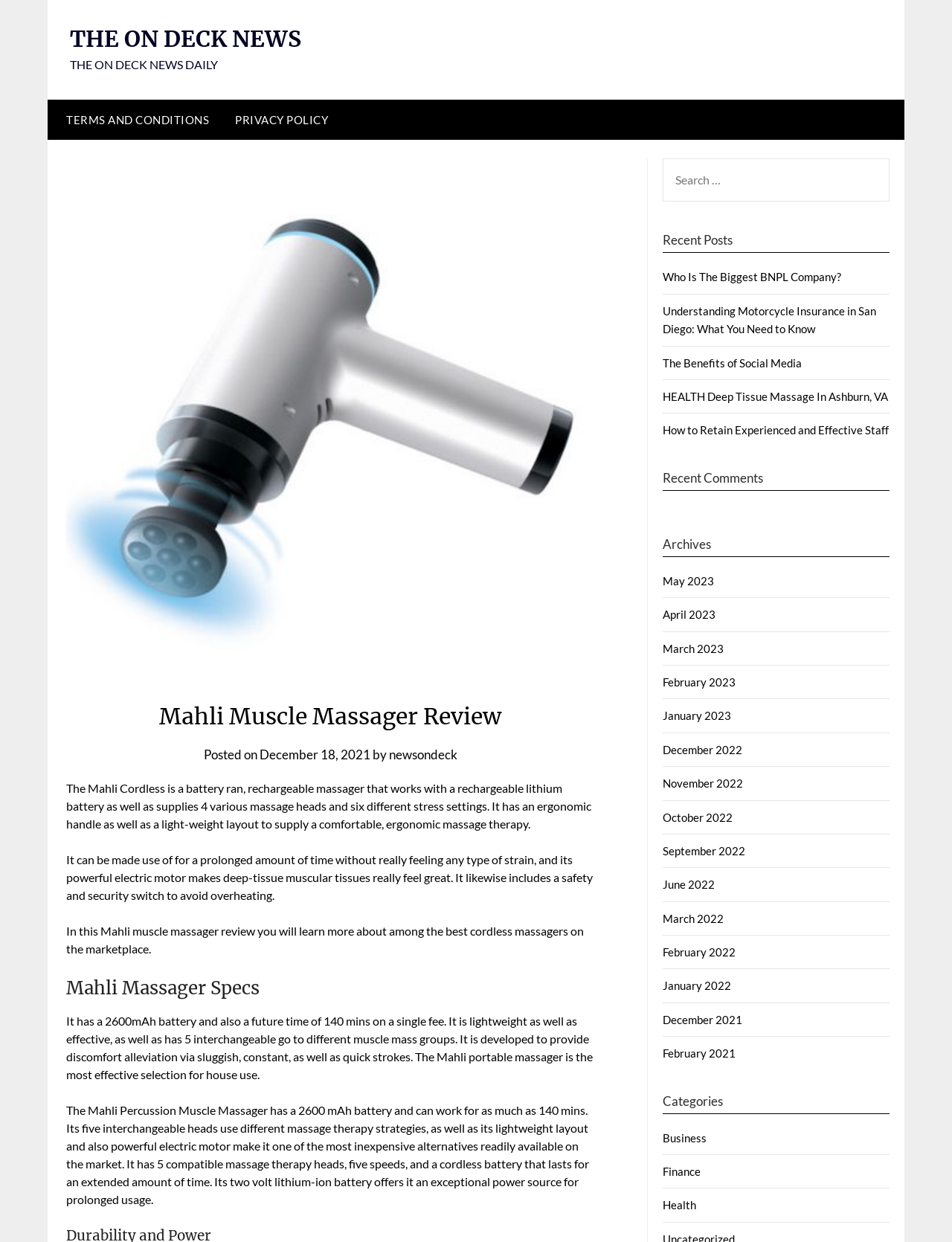Locate the headline of the webpage and generate its content.

Mahli Muscle Massager Review